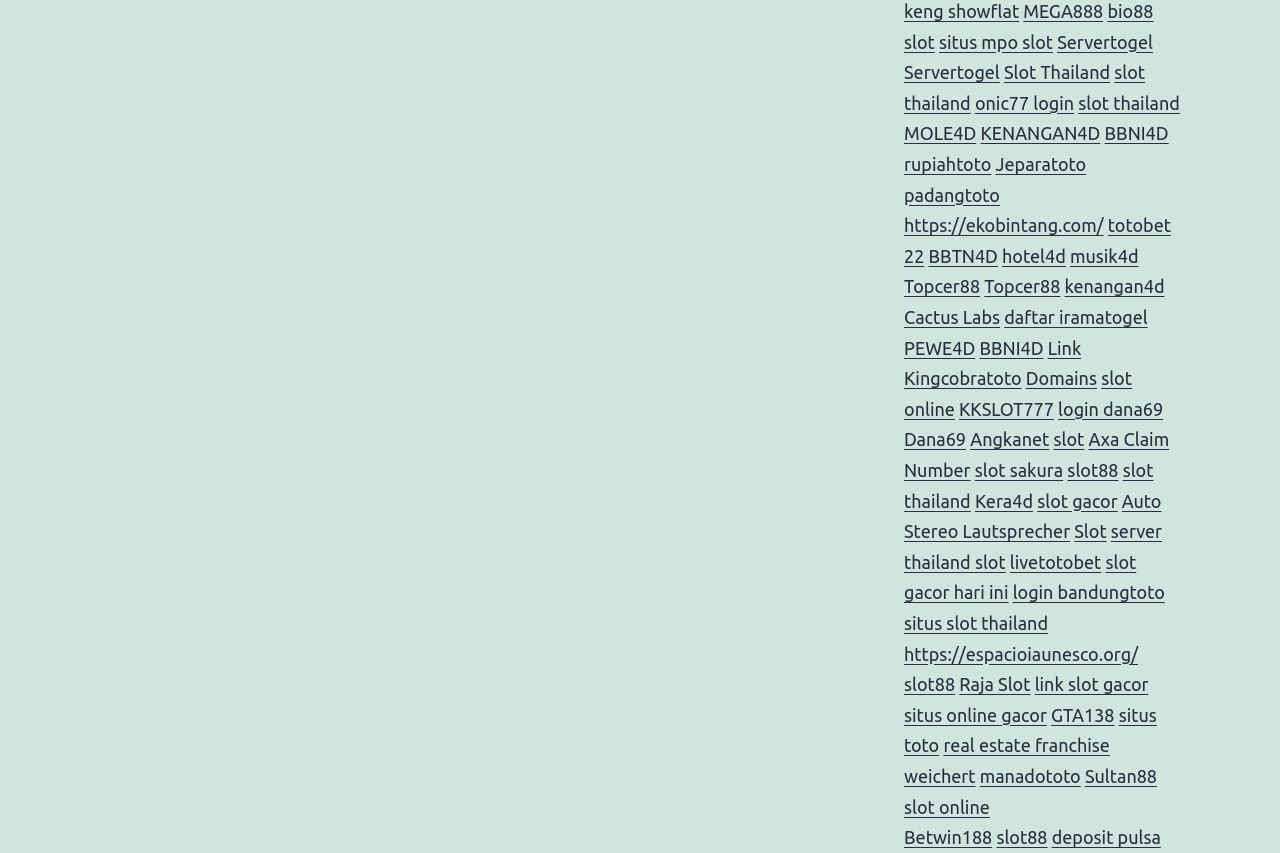How many links are there on the webpage?
Based on the image, give a one-word or short phrase answer.

40